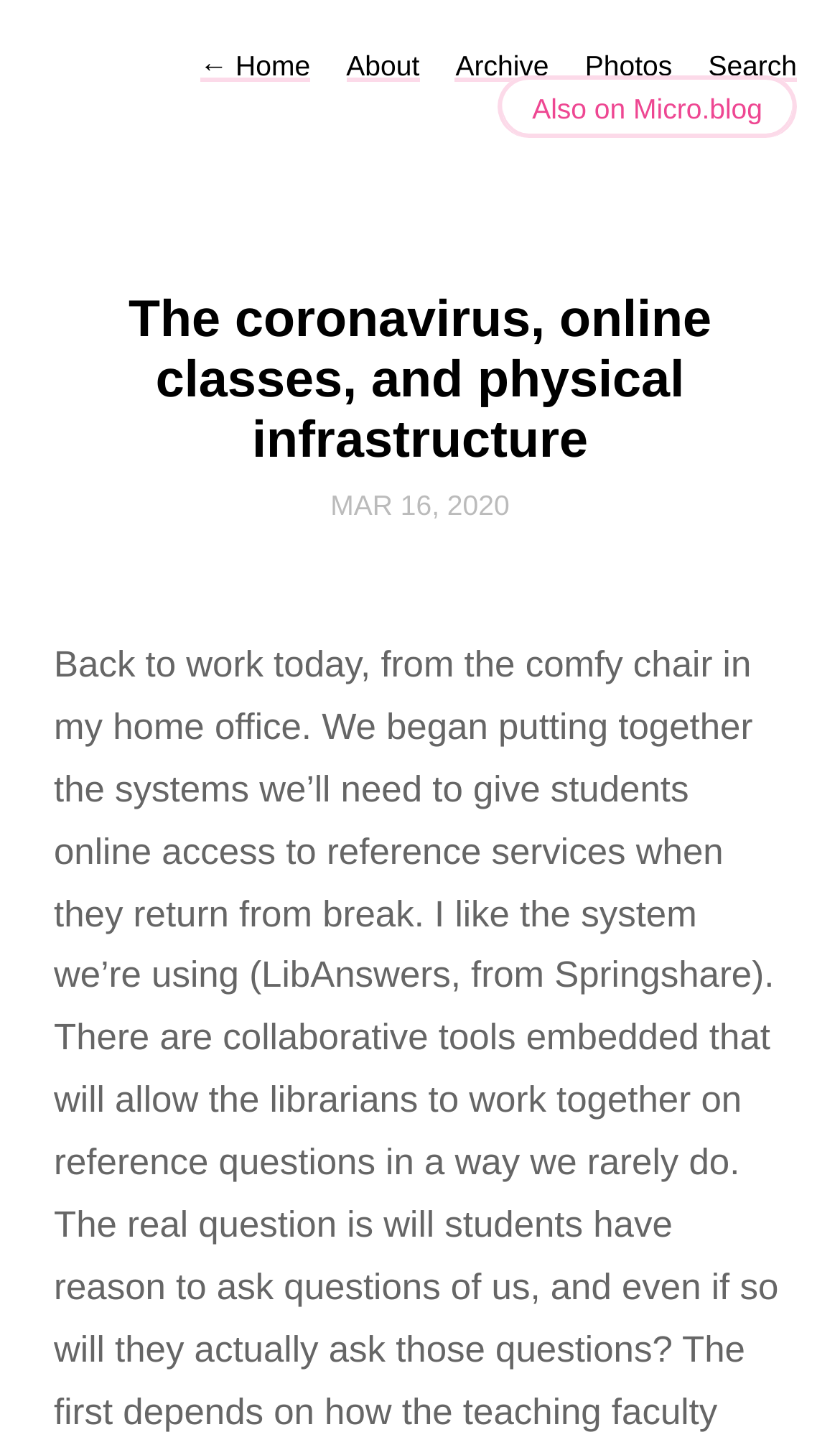Provide a brief response to the question below using a single word or phrase: 
What is the first link on the top navigation bar?

← Home